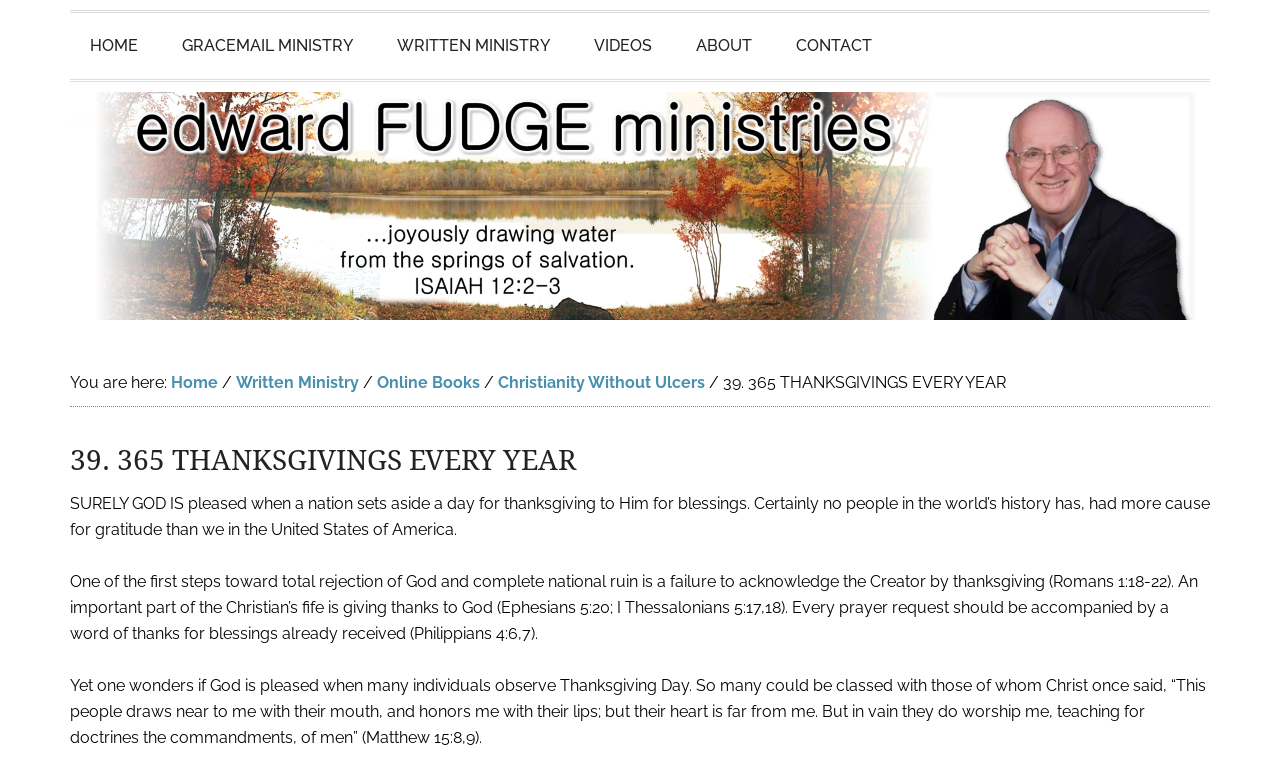Given the element description Written Ministry, predict the bounding box coordinates for the UI element in the webpage screenshot. The format should be (top-left x, top-left y, bottom-right x, bottom-right y), and the values should be between 0 and 1.

[0.295, 0.017, 0.445, 0.102]